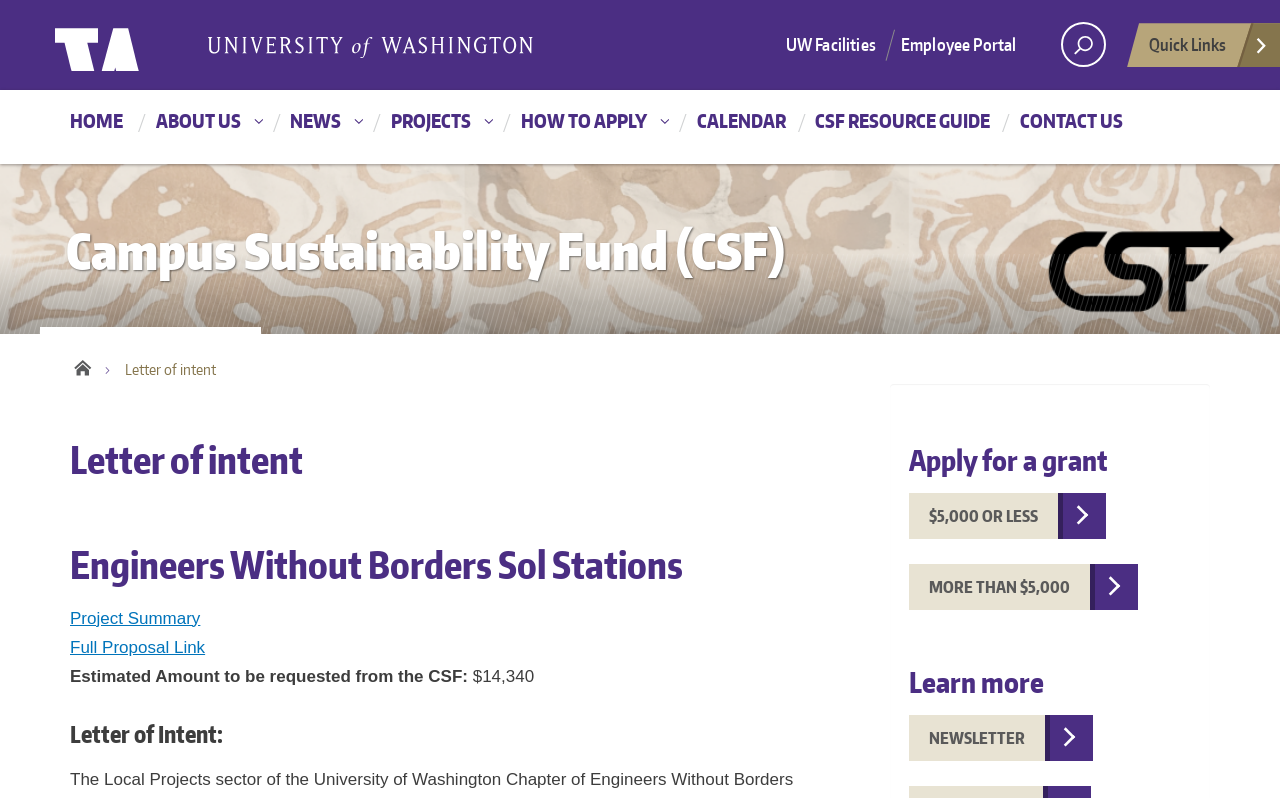What is the purpose of the CSF?
Please provide a comprehensive answer based on the visual information in the image.

I found the answer by looking at the context of the webpage, which suggests that the CSF stands for Campus Sustainability Fund, and the purpose of the fund is to support sustainability projects on campus.